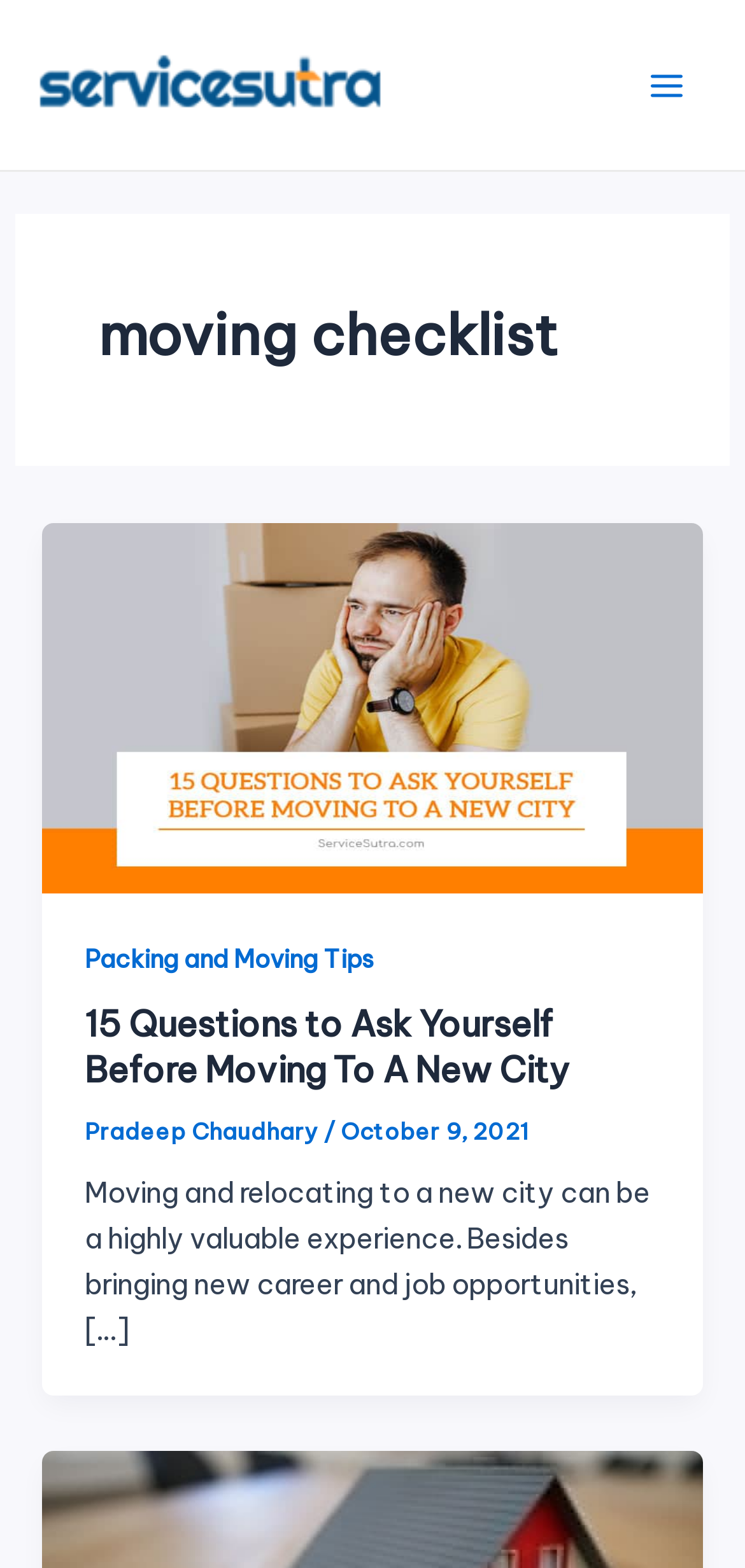Find and provide the bounding box coordinates for the UI element described here: "Pradeep Chaudhary". The coordinates should be given as four float numbers between 0 and 1: [left, top, right, bottom].

[0.114, 0.712, 0.426, 0.73]